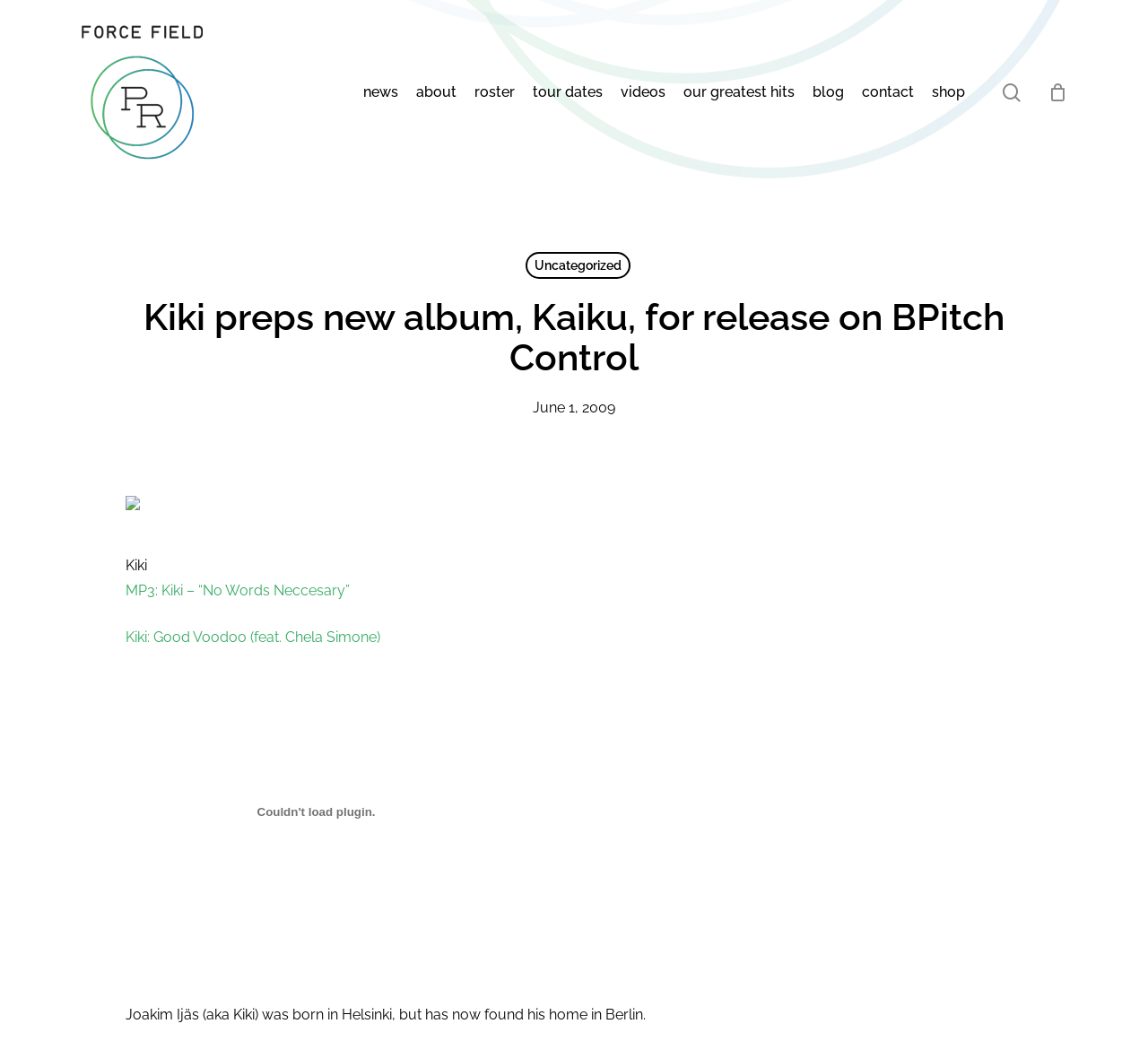Please find and give the text of the main heading on the webpage.

Kiki preps new album, Kaiku, for release on BPitch Control